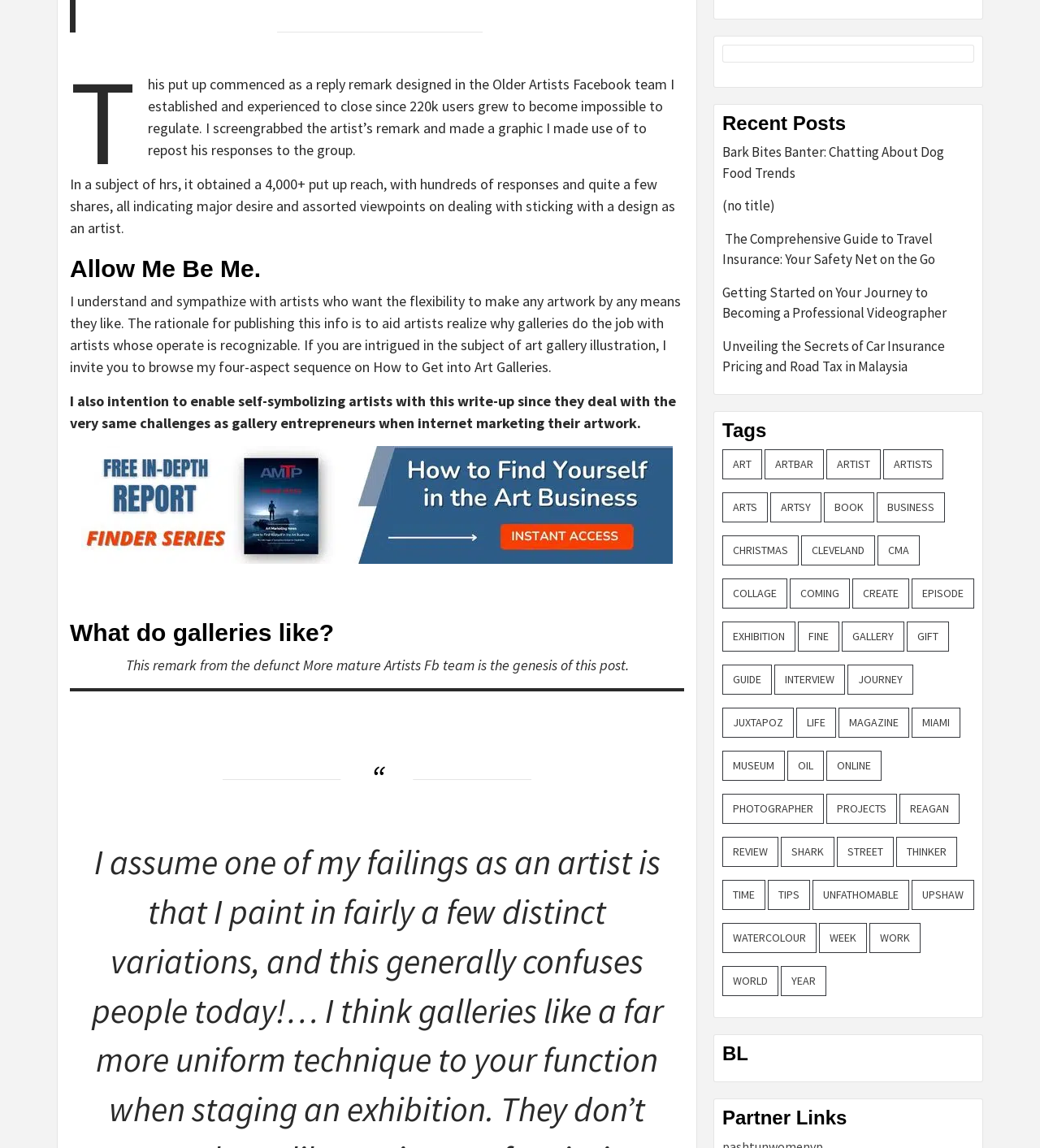Find the bounding box coordinates of the area that needs to be clicked in order to achieve the following instruction: "Click on the 'Art (94 items)' link". The coordinates should be specified as four float numbers between 0 and 1, i.e., [left, top, right, bottom].

[0.695, 0.392, 0.733, 0.418]